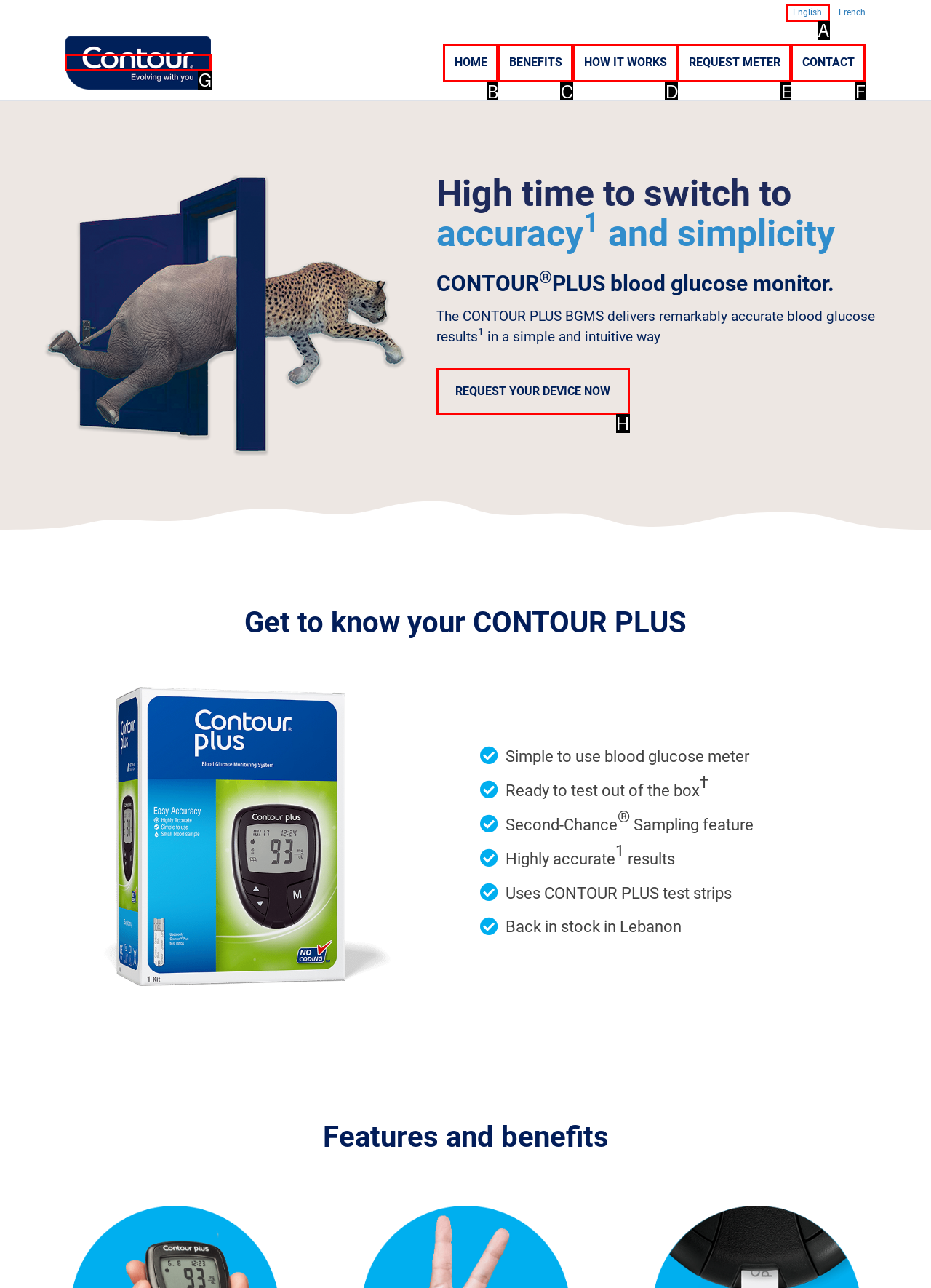Find the correct option to complete this instruction: Learn more about CONTOUR Lebanon. Reply with the corresponding letter.

G